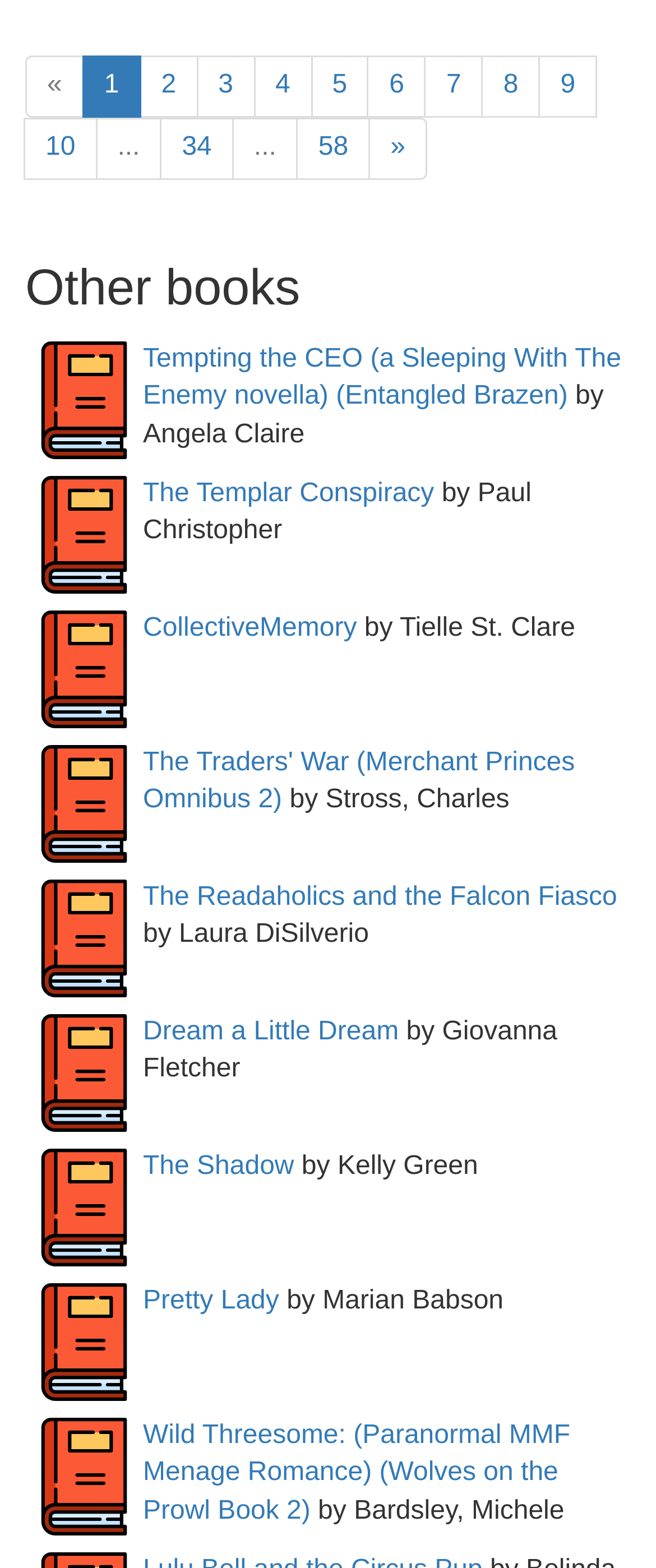How many pages are there in total?
Examine the screenshot and reply with a single word or phrase.

10